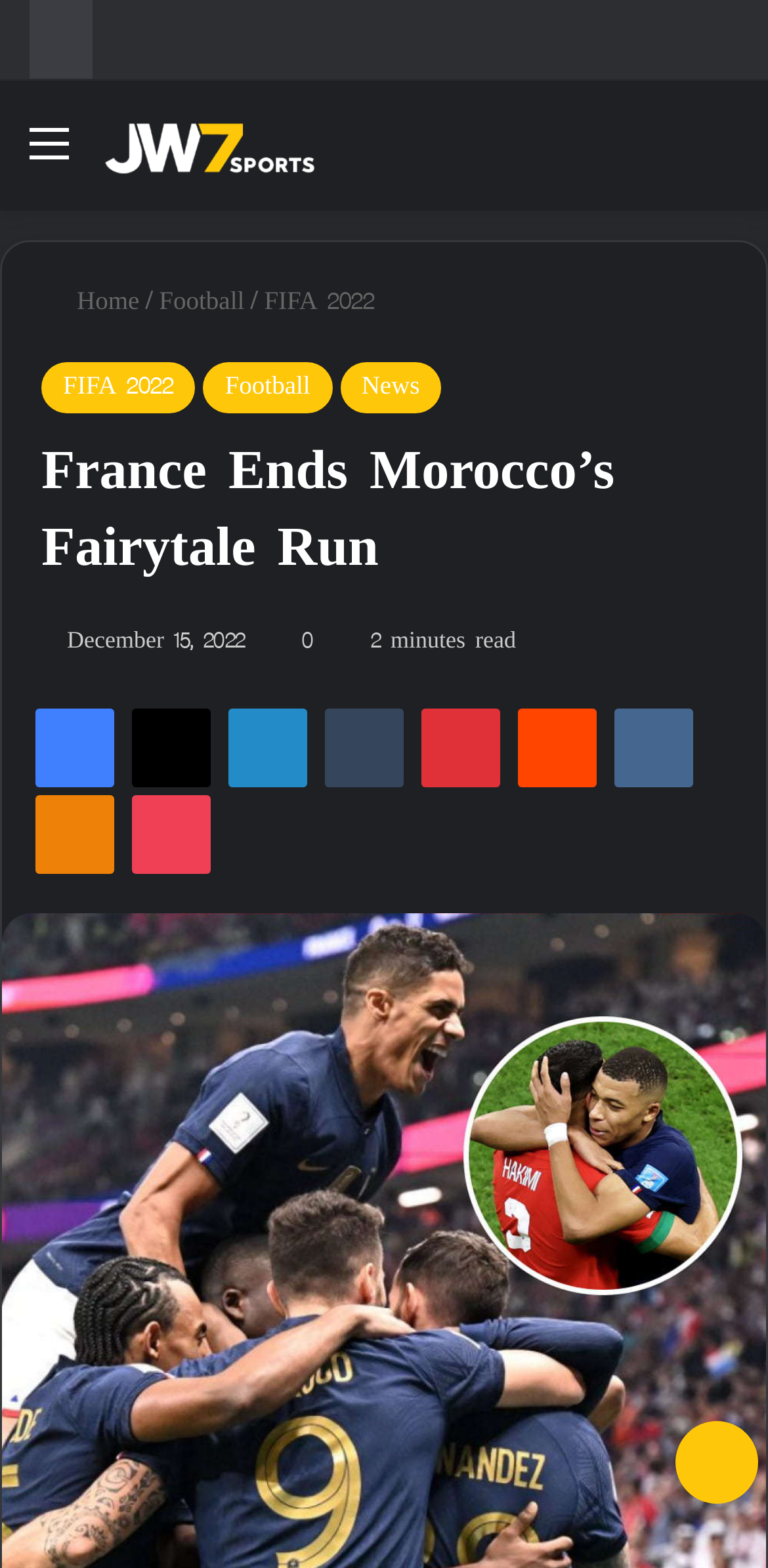Please identify the coordinates of the bounding box for the clickable region that will accomplish this instruction: "Click on the Home link".

[0.054, 0.184, 0.181, 0.201]